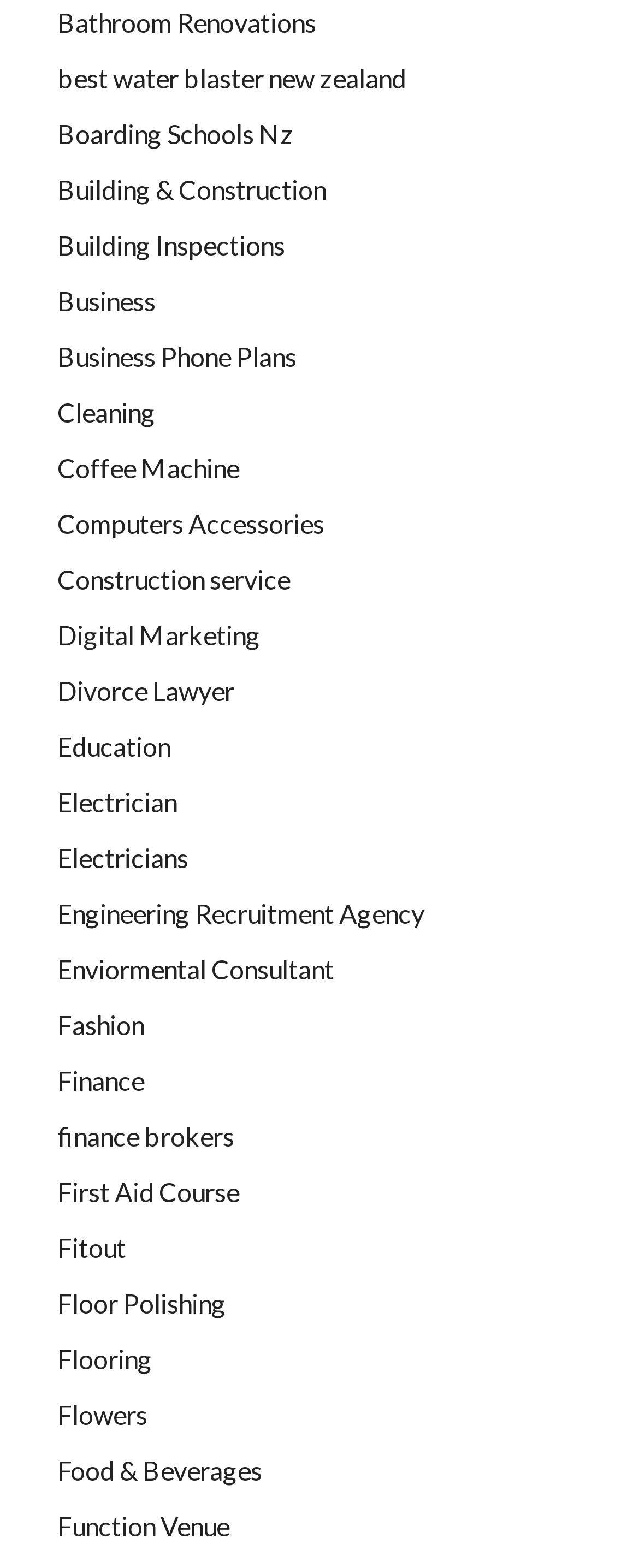Find the bounding box coordinates of the element to click in order to complete this instruction: "Search for a recipe". The bounding box coordinates must be four float numbers between 0 and 1, denoted as [left, top, right, bottom].

None